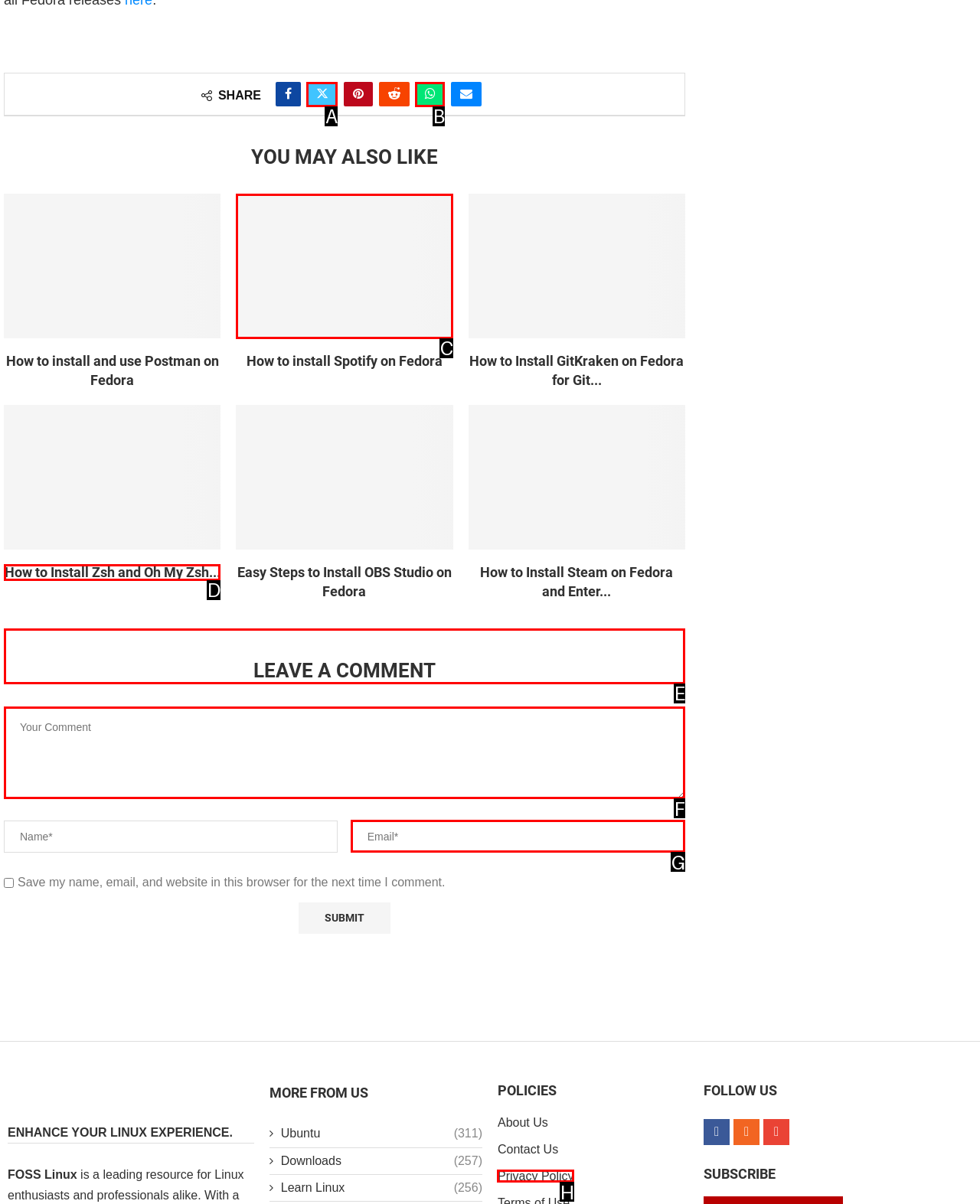Select the letter of the UI element you need to click to complete this task: Leave a comment.

E